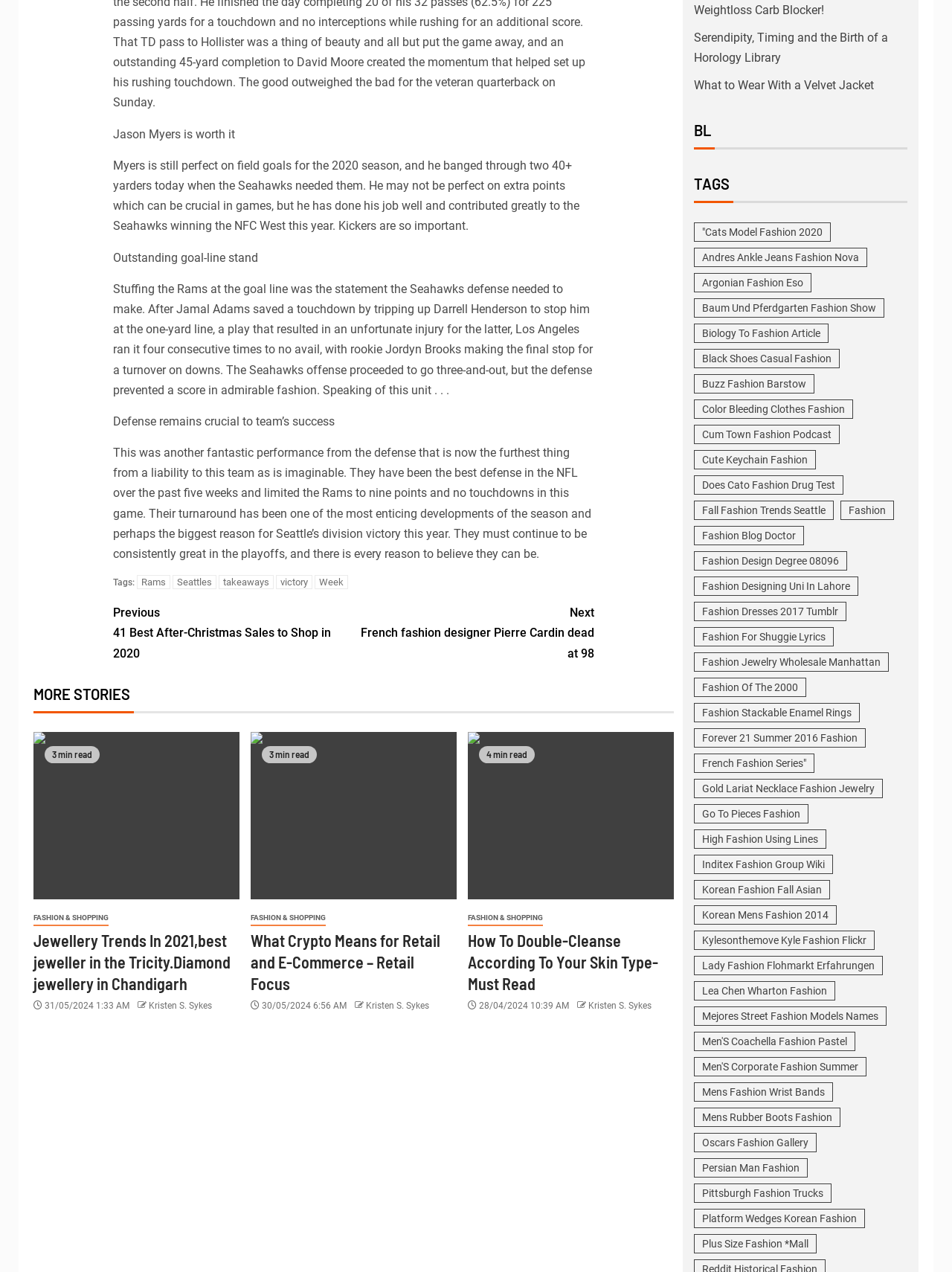Please examine the image and provide a detailed answer to the question: What is the format of the 'MORE STORIES' section?

The 'MORE STORIES' section is formatted as a list of links, each with a heading, image, and brief description, allowing users to easily browse and access additional articles.